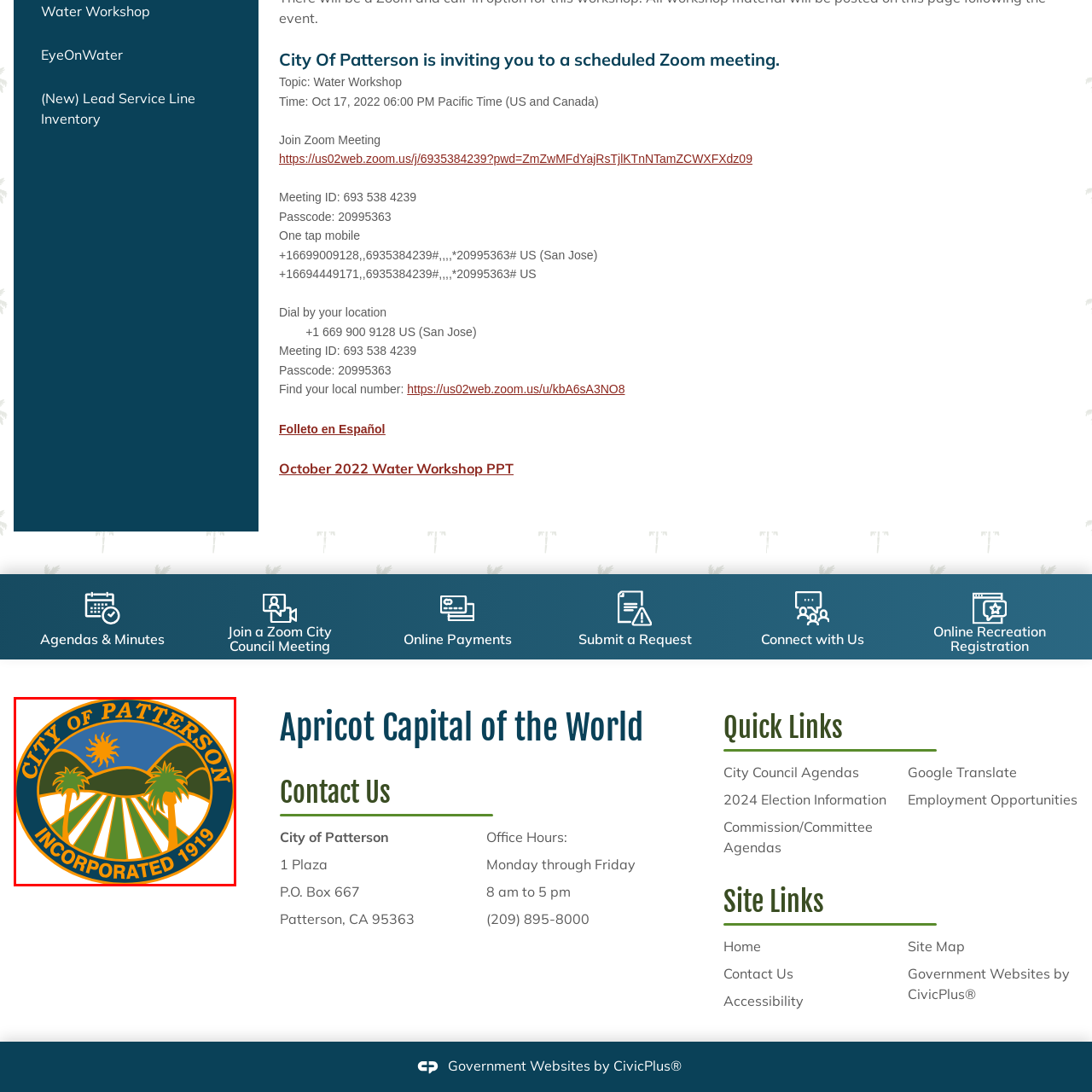Generate an in-depth caption for the image segment highlighted with a red box.

The image features the official seal of the City of Patterson, showcasing a vibrant and colorful design. Central to the emblem is a sun radiating light above rolling green hills, representing the area's agricultural heritage. Prominent within the foreground are palm trees, flanking a picturesque view of fields that suggest the region's fruitful landscape. The outer ring of the seal reads “CITY OF PATTERSON” at the top, while “INCORPORATED 1919” is inscribed at the bottom, signifying the city’s establishment and history. This emblem not only symbolizes the community but also embodies its connection to nature and agriculture.